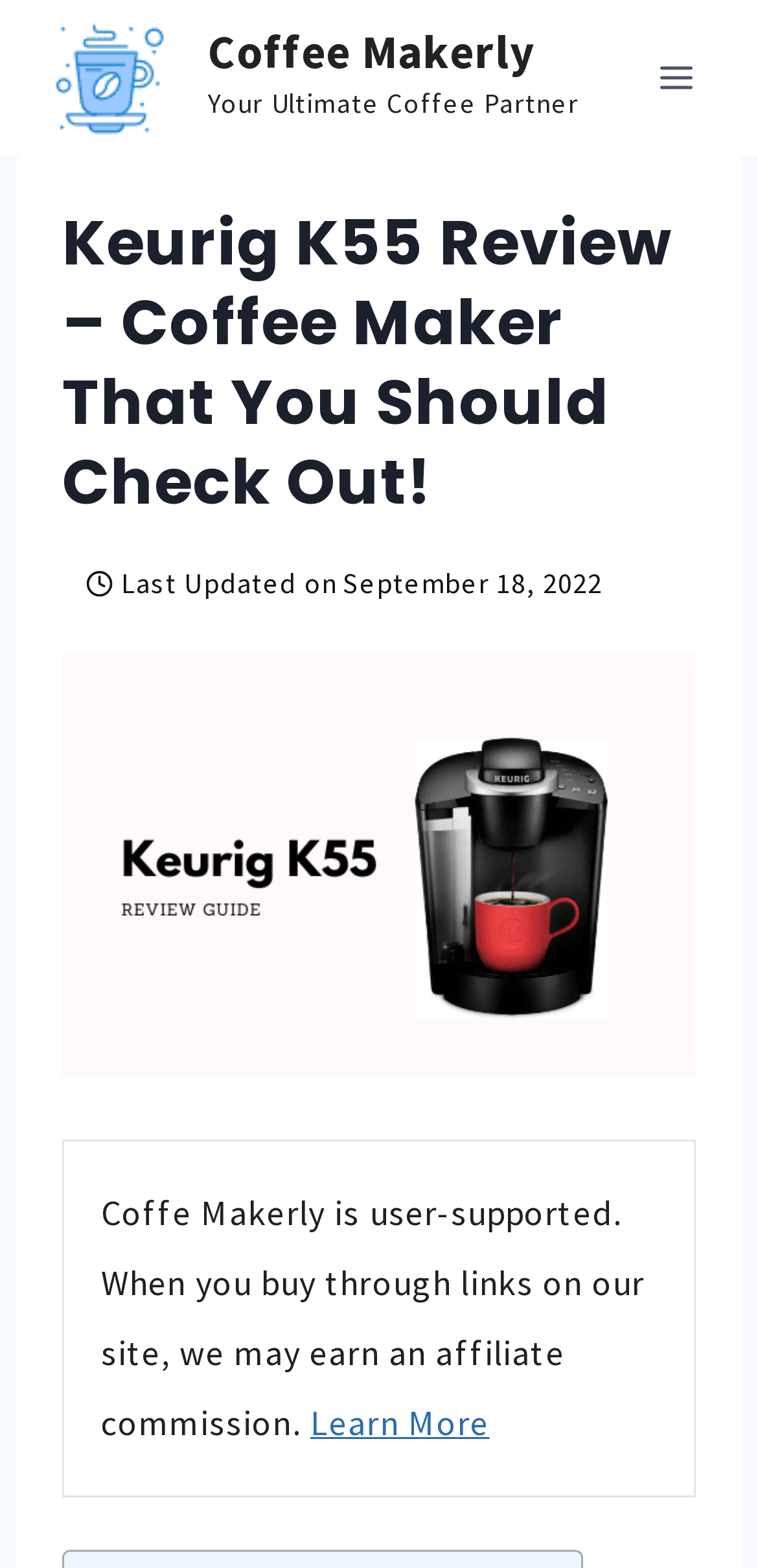Create a detailed summary of all the visual and textual information on the webpage.

The webpage is a review of the Keurig K55 coffee maker. At the top left, there is a logo image of "coffeemakerly" with a link to the website. Next to it, there is a button to open a menu. 

Below the logo, there is a header section that spans almost the entire width of the page. The header contains the title "Keurig K55 Review – Coffee Maker That You Should Check Out!" in a large font. To the right of the title, there is a small image of a clock, indicating the last updated time, which is September 18, 2022.

Below the header, there is a large image of the Keurig K55 coffee maker, taking up most of the width of the page. 

At the bottom of the page, there is a disclaimer text stating that the website earns an affiliate commission when users buy through links on the site. Next to the disclaimer, there is a "Learn More" link.